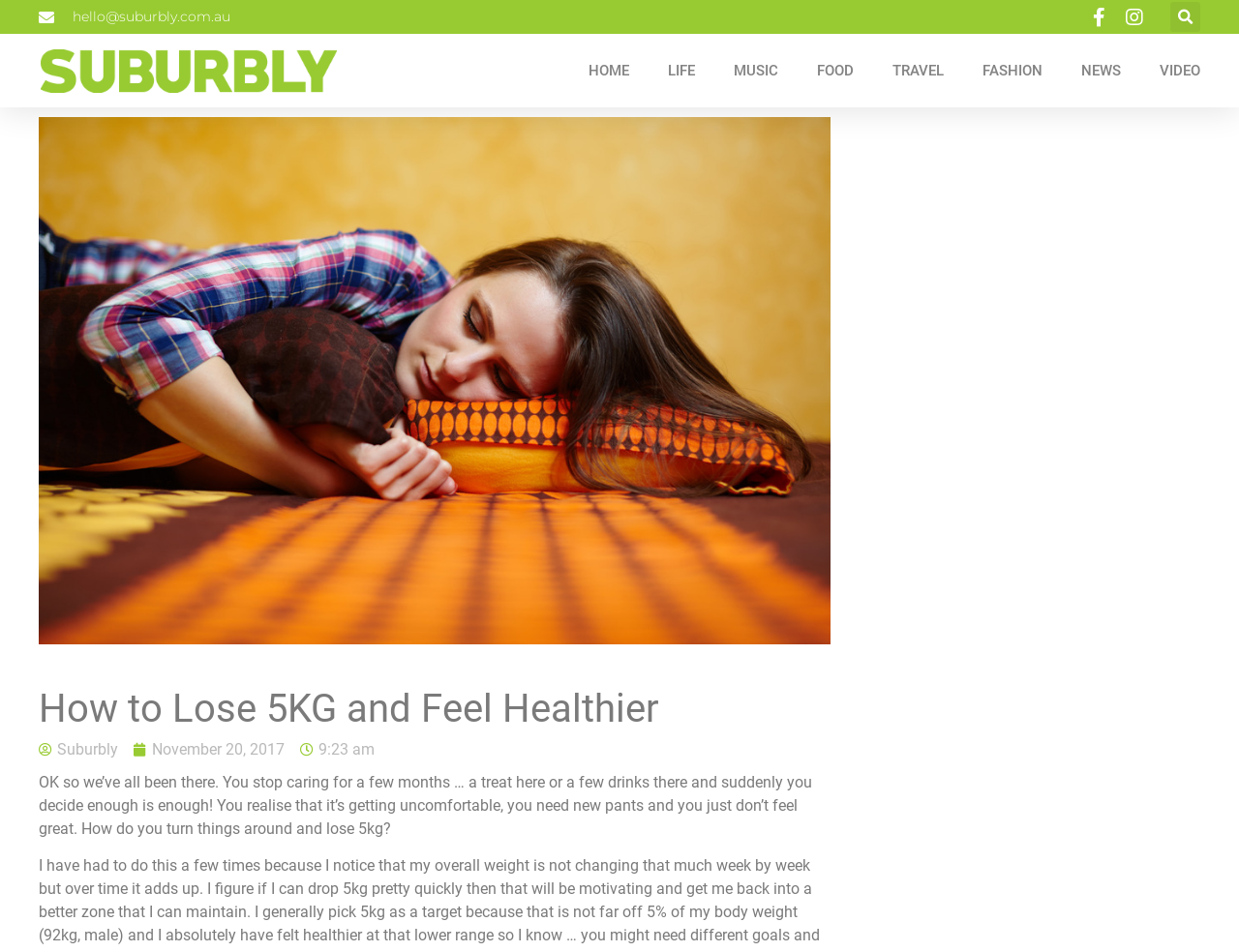Find and extract the text of the primary heading on the webpage.

How to Lose 5KG and Feel Healthier